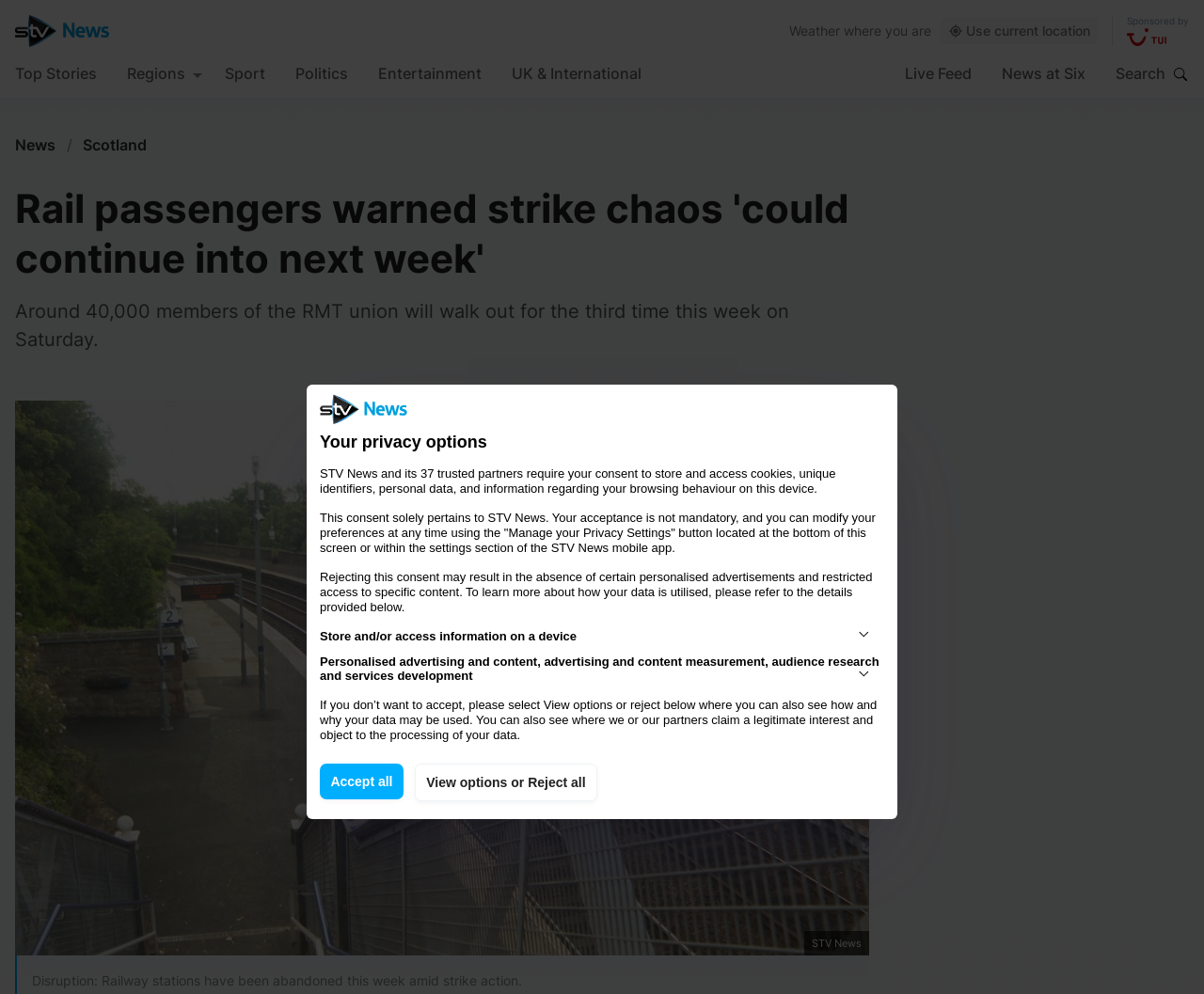Reply to the question with a single word or phrase:
What is the topic of the news article?

Rail disruption